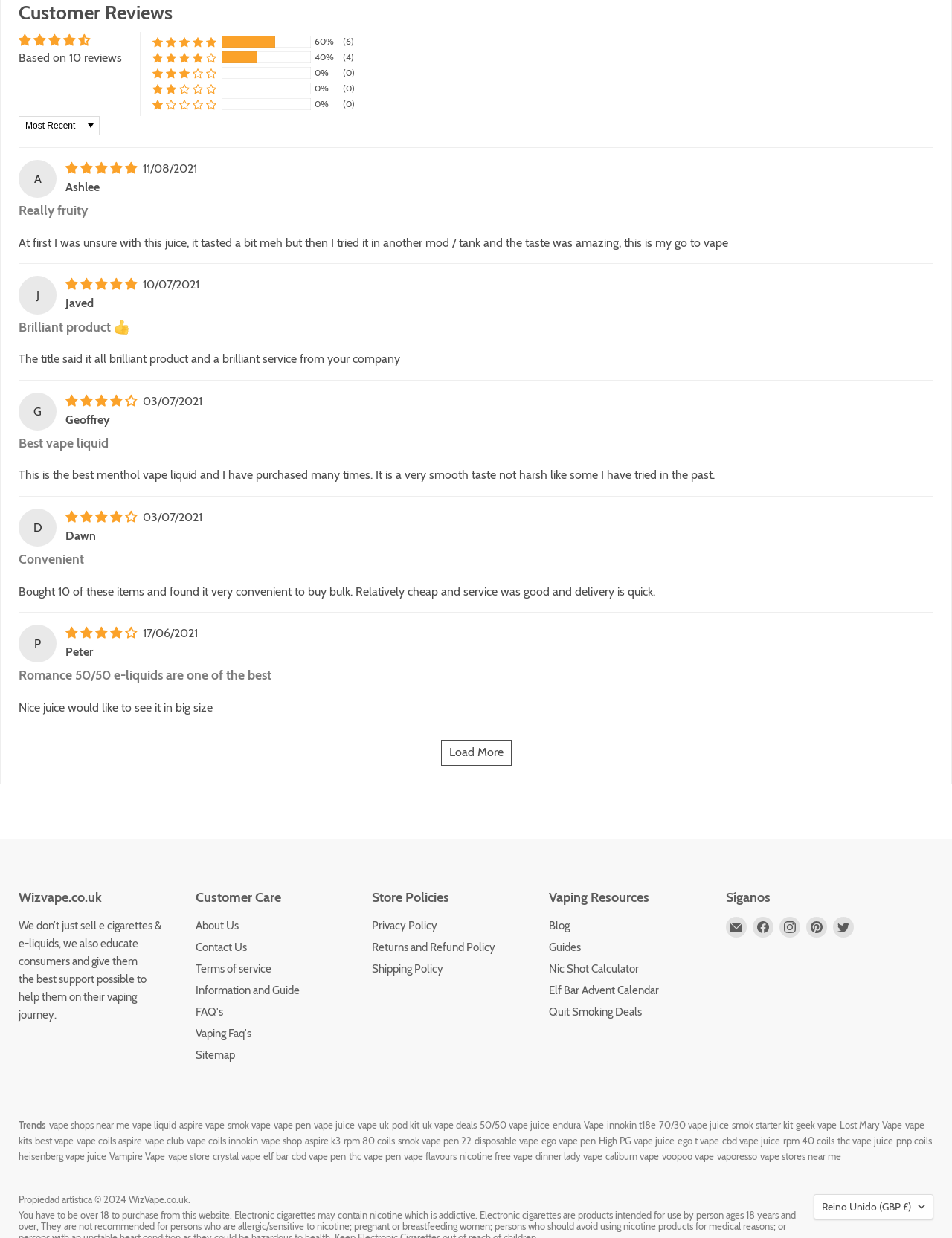Provide a thorough and detailed response to the question by examining the image: 
What is the average rating of the product?

The average rating is mentioned at the top of the page, with an image indicating 4.60 stars out of 5. This is based on 10 reviews, as stated next to the rating.